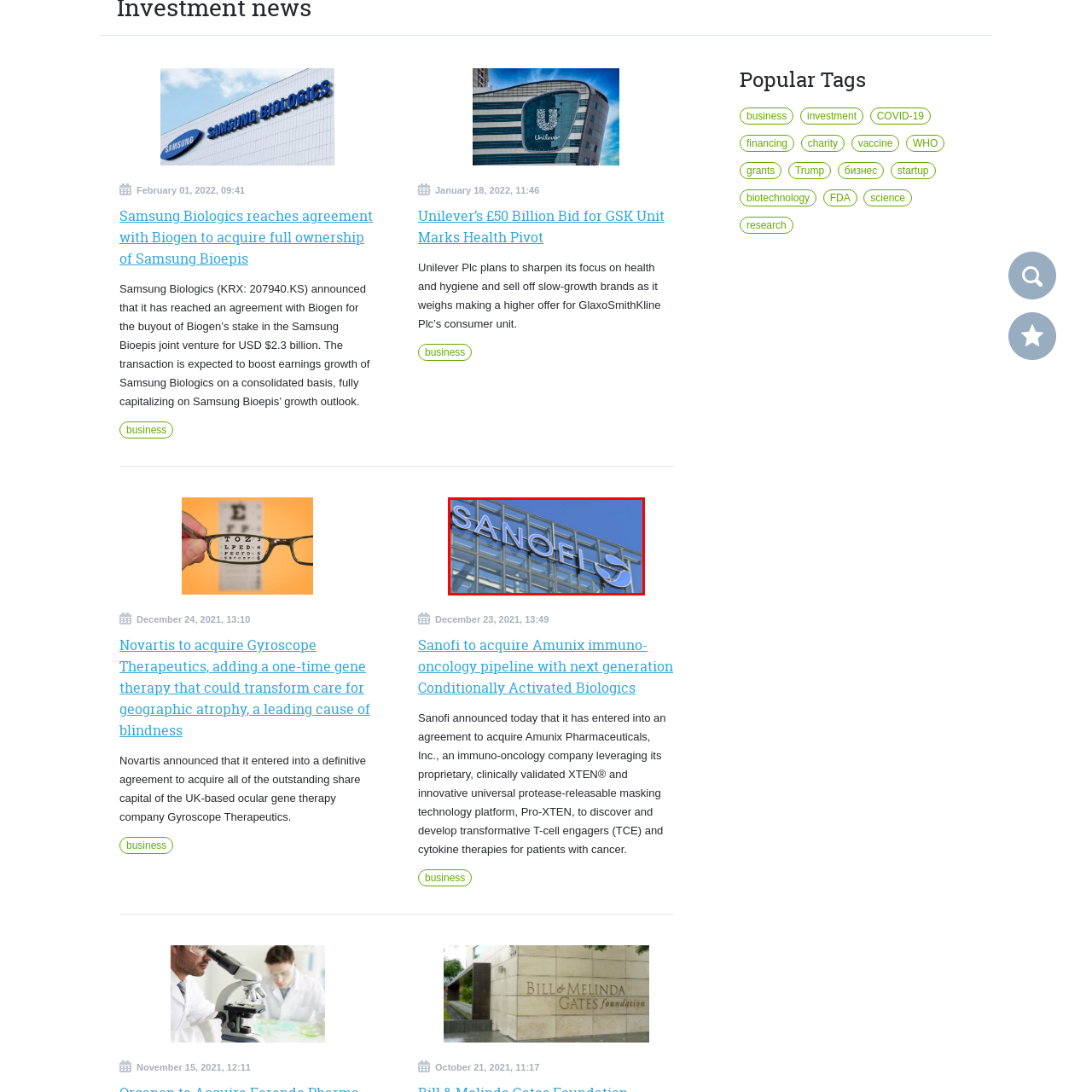Create a detailed narrative of the image inside the red-lined box.

The image showcases the prominent signage of Sanofi, a global healthcare leader, prominently displayed on the exterior of one of its buildings. The logo, illuminated in blue, features the name "SANOFI" in large, bold letters alongside a distinct symbol that represents the company's focus on innovation and health solutions. The modern architecture of the building is complemented by a clear blue sky, conveying a sense of clarity and forward-thinking. This image reflects Sanofi's commitment to health and well-being, as well as its significant role in the pharmaceutical industry, further emphasized by the context of the surrounding business activities highlighted by recent corporate developments.